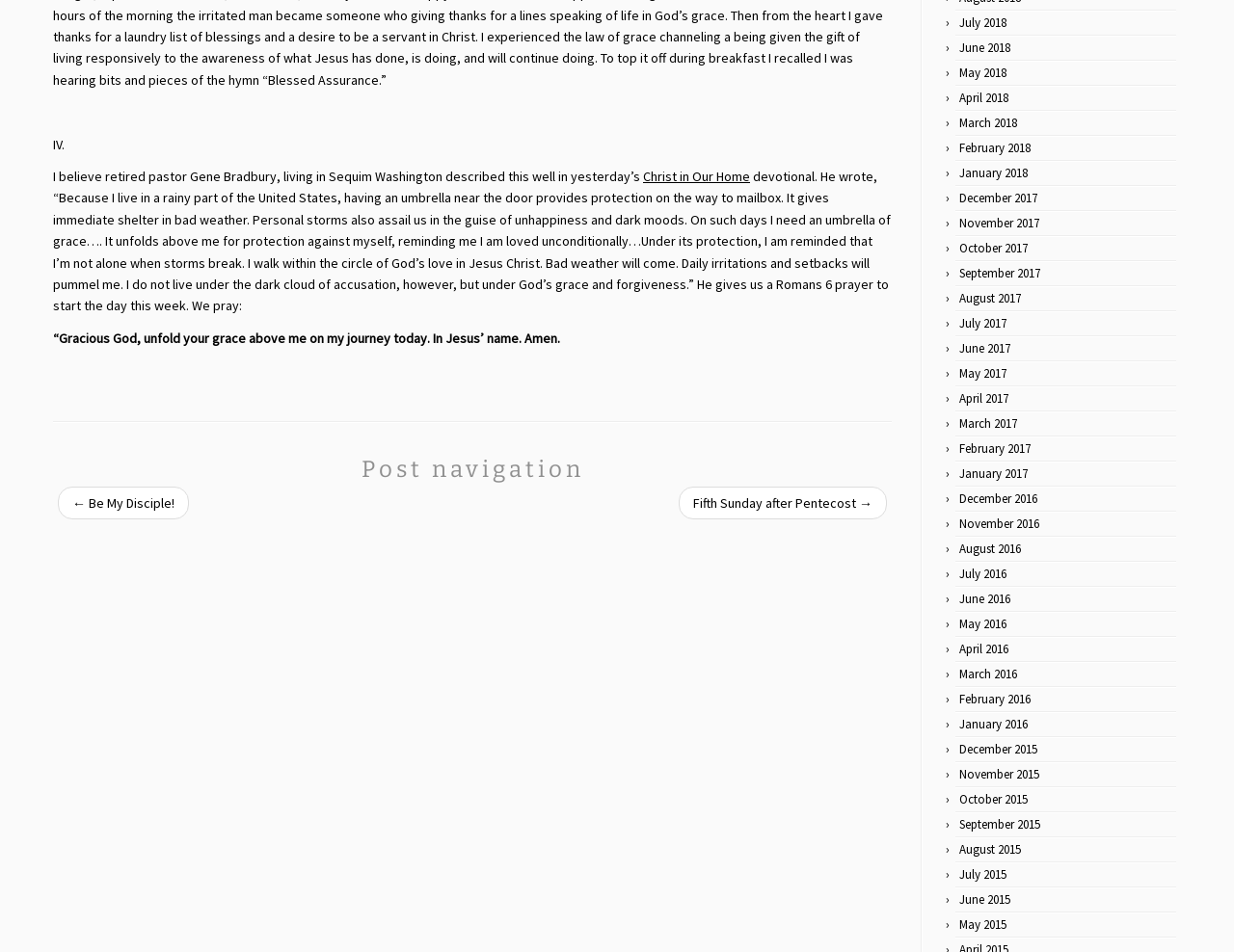Please identify the bounding box coordinates of the element that needs to be clicked to execute the following command: "Click on the 'Fifth Sunday after Pentecost' link". Provide the bounding box using four float numbers between 0 and 1, formatted as [left, top, right, bottom].

[0.562, 0.519, 0.707, 0.537]